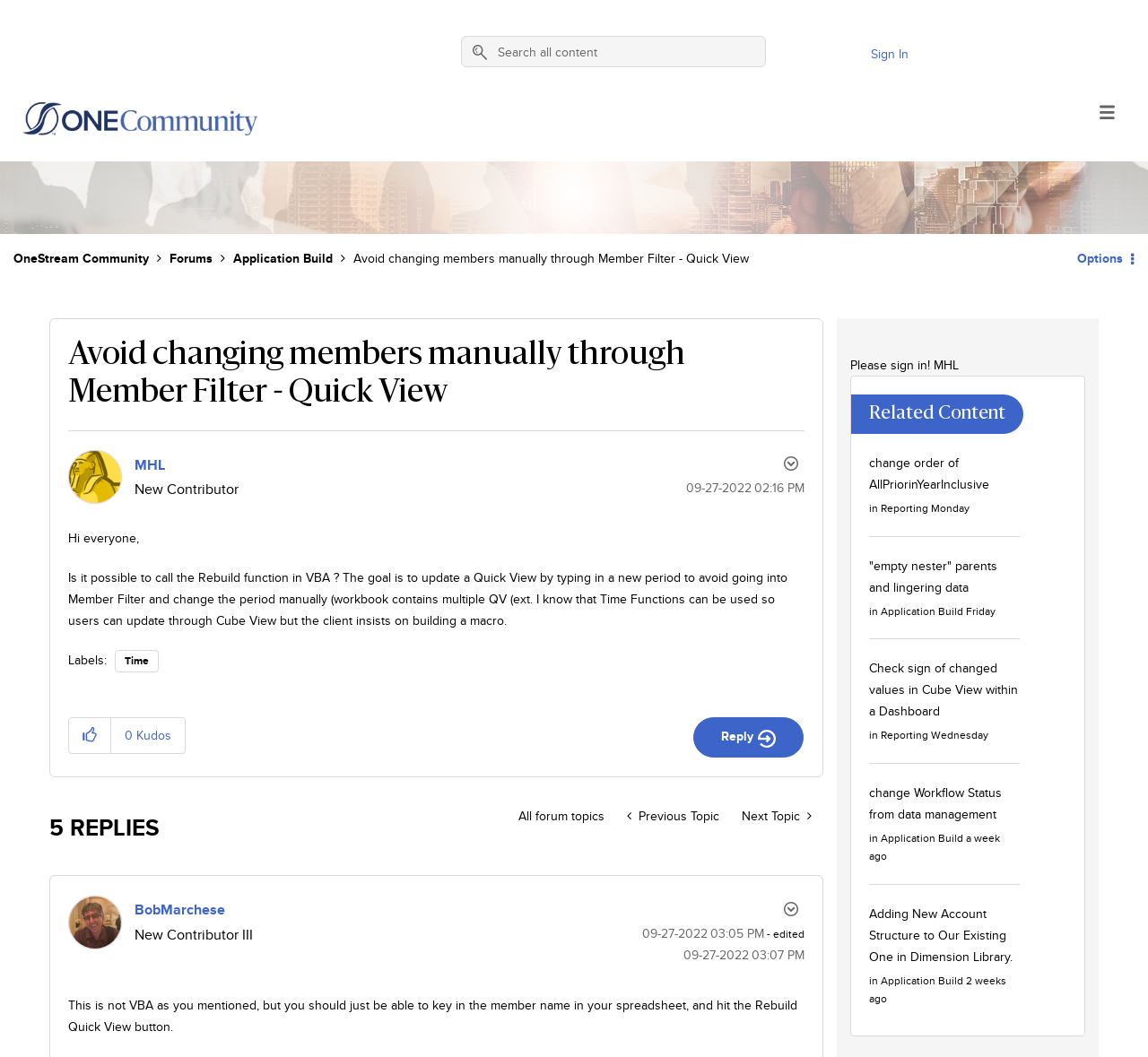Provide your answer to the question using just one word or phrase: How many replies are there to the original question?

5